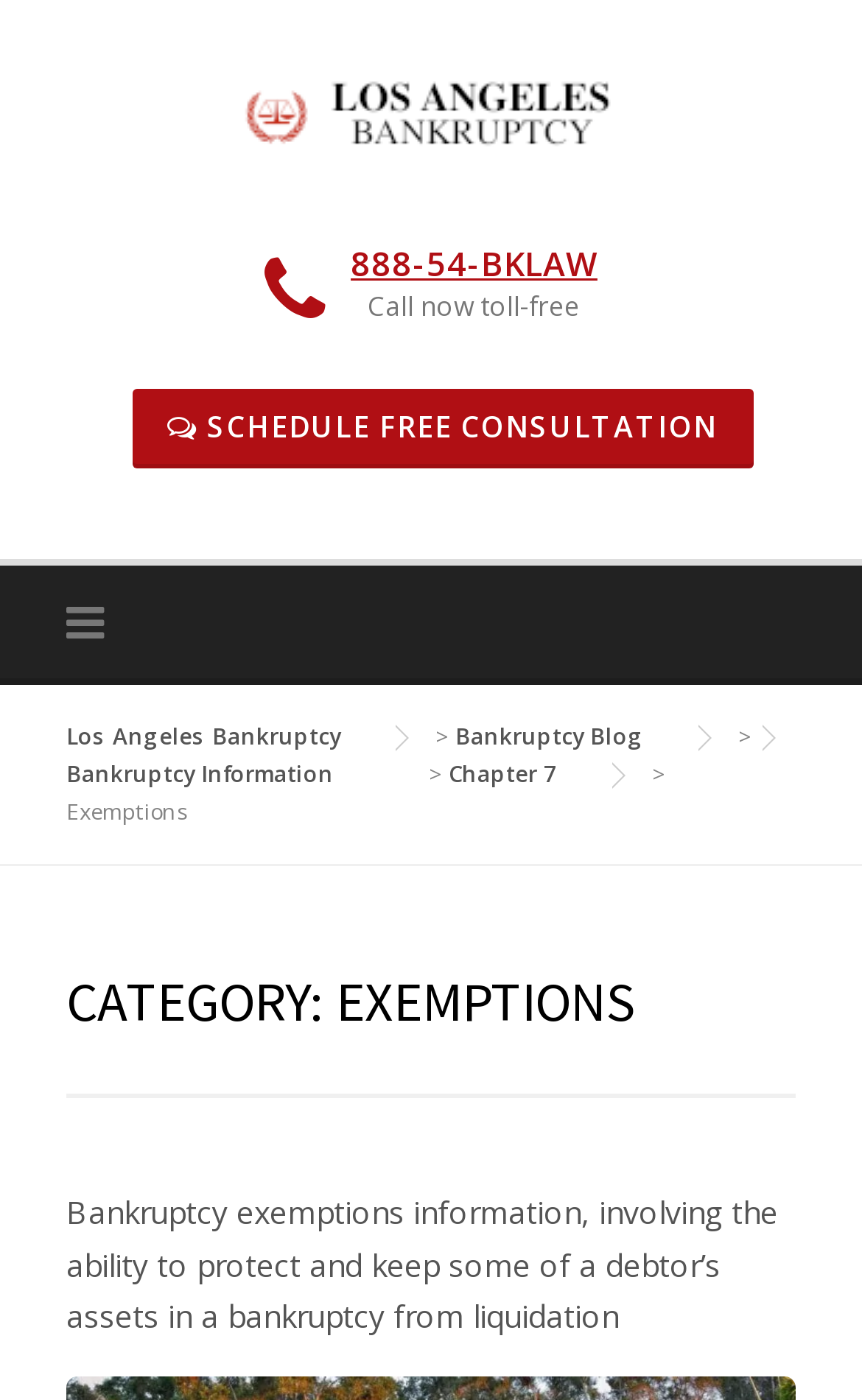What is the topic of the blog section?
Based on the visual, give a brief answer using one word or a short phrase.

Bankruptcy